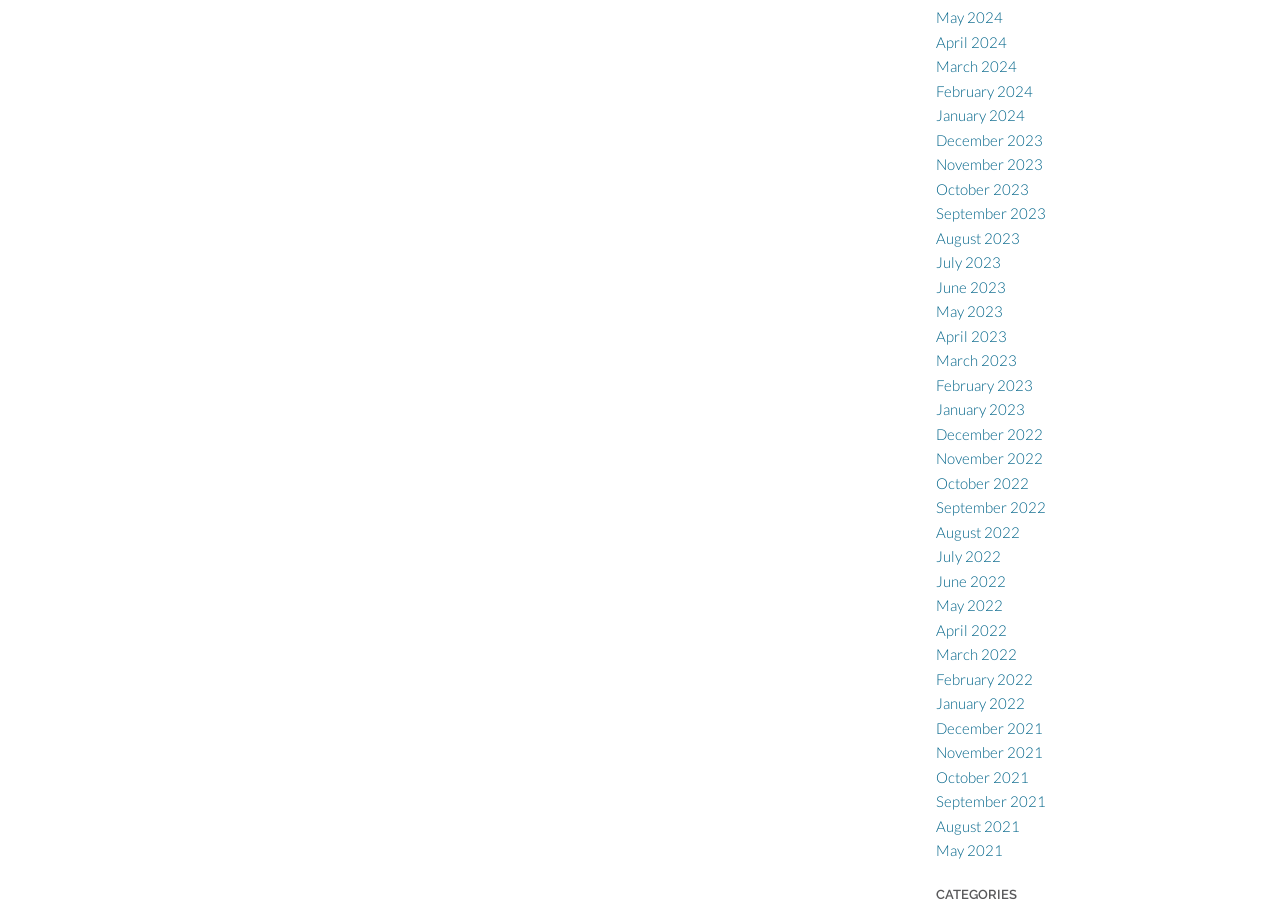Could you specify the bounding box coordinates for the clickable section to complete the following instruction: "Go to January 2023"?

[0.731, 0.444, 0.801, 0.464]